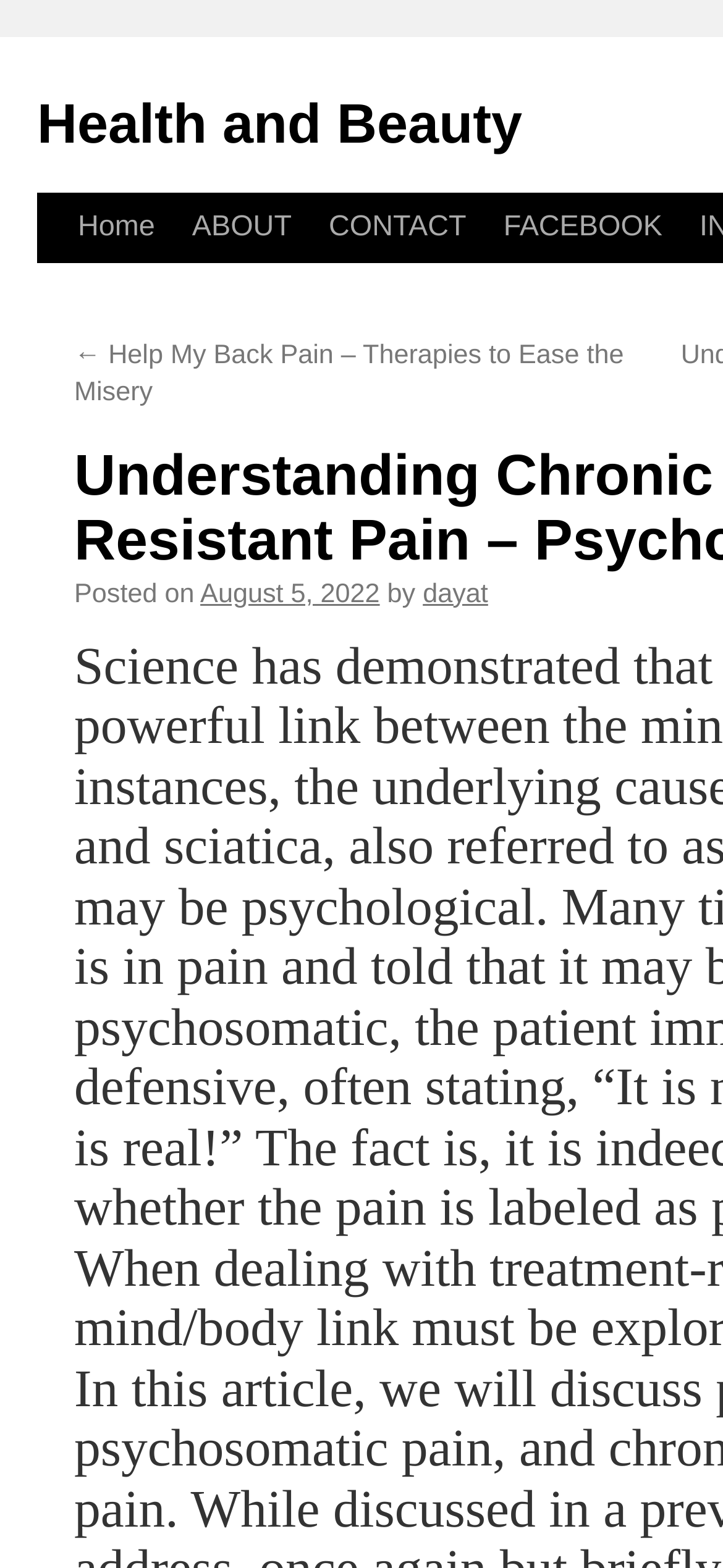Predict the bounding box of the UI element based on the description: "Skip to content". The coordinates should be four float numbers between 0 and 1, formatted as [left, top, right, bottom].

[0.051, 0.123, 0.103, 0.258]